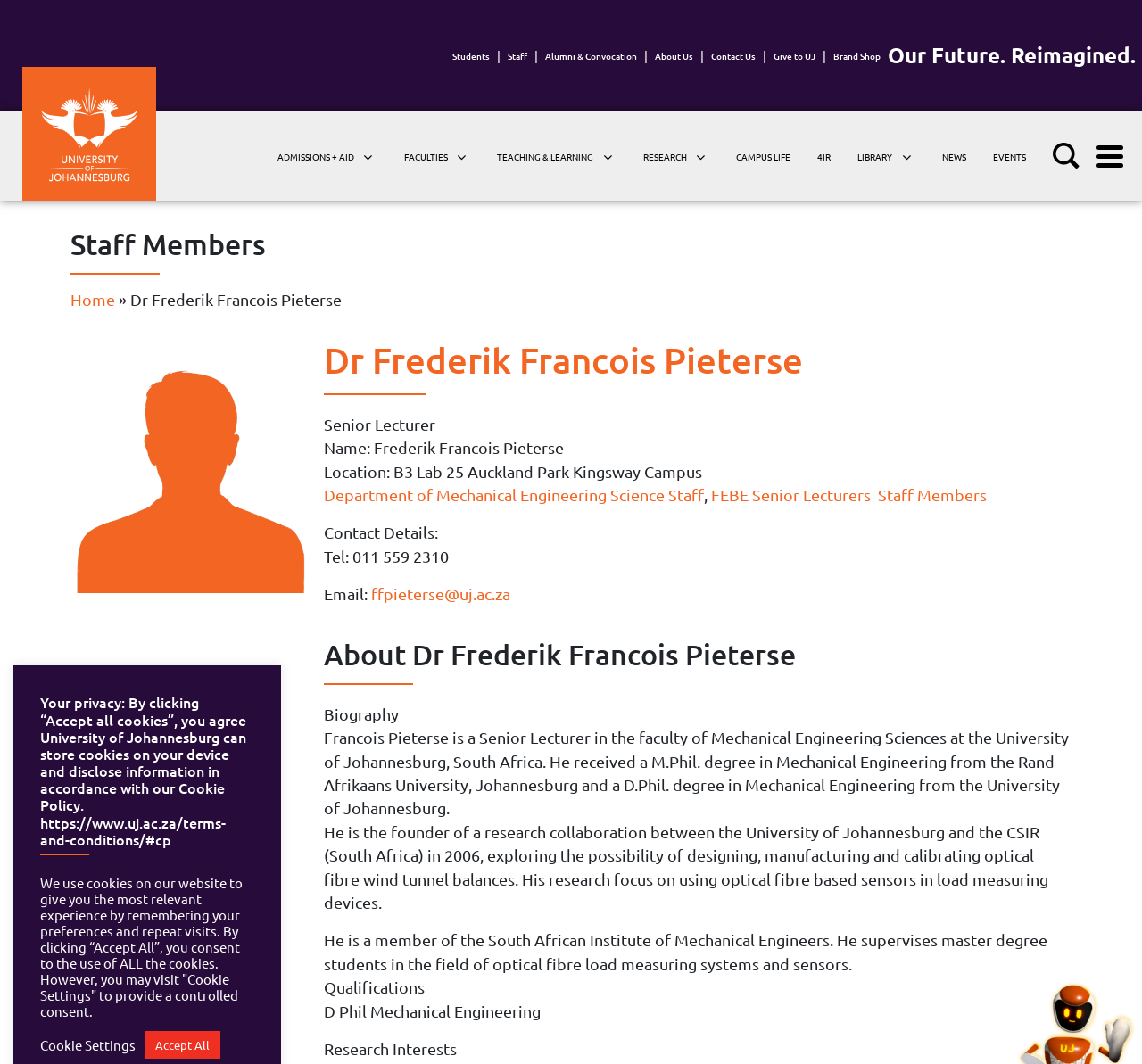Provide a brief response to the question using a single word or phrase: 
What is Dr Frederik Francois Pieterse's research focus?

optical fibre based sensors